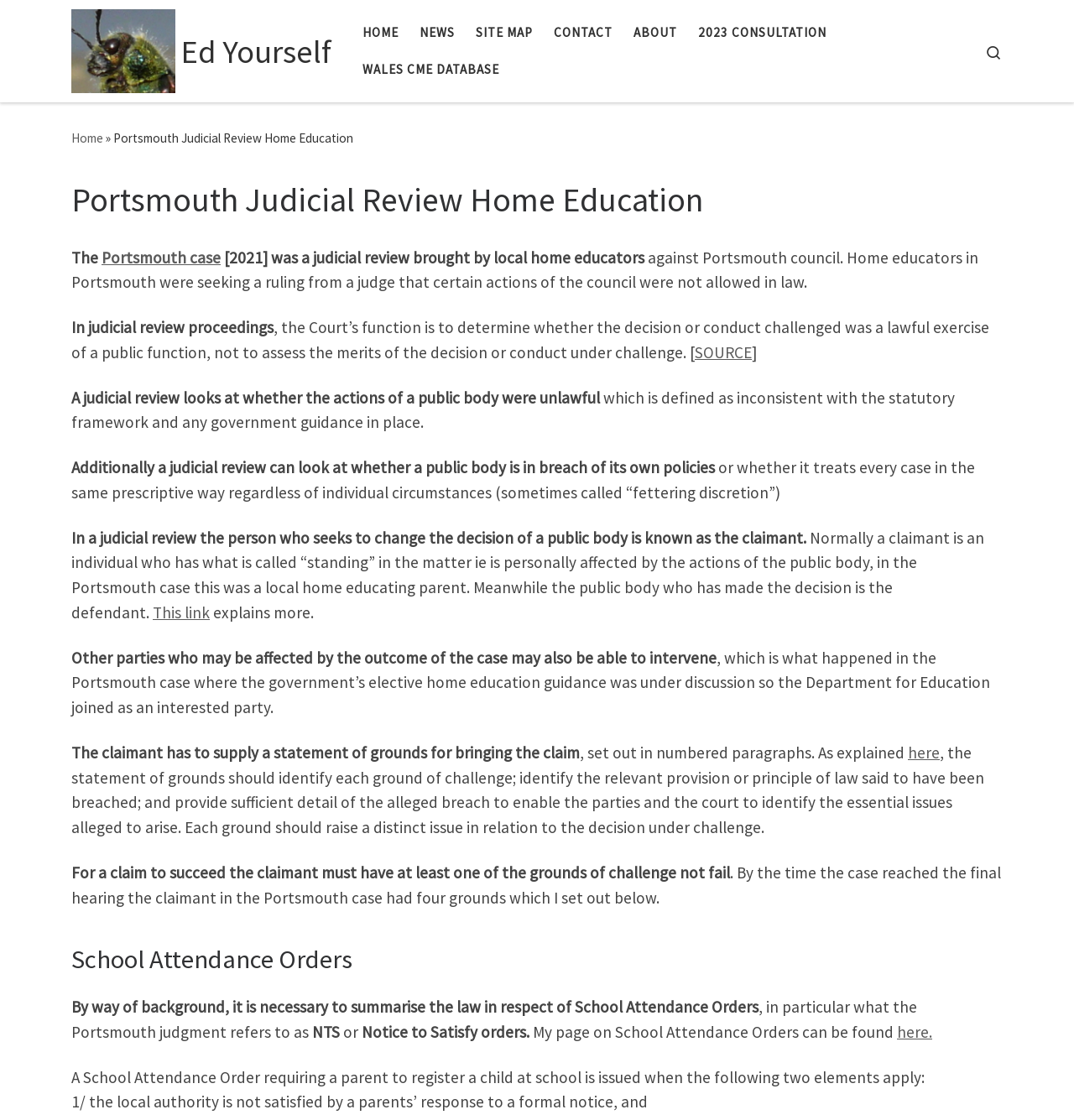Determine the bounding box for the UI element described here: "2023 Consultation".

[0.645, 0.013, 0.774, 0.046]